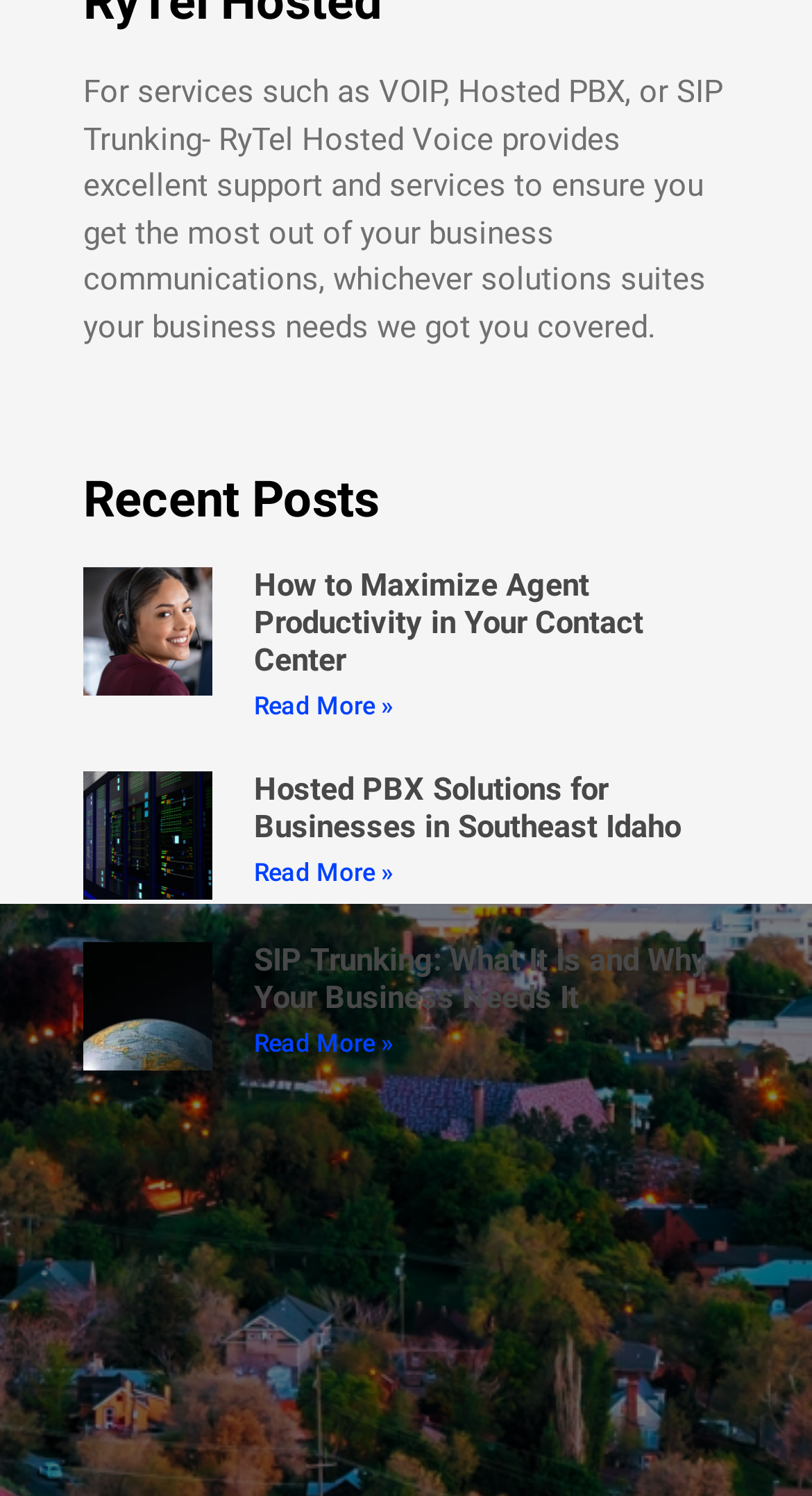Please indicate the bounding box coordinates of the element's region to be clicked to achieve the instruction: "Read more about How to Maximize Agent Productivity in Your Contact Center". Provide the coordinates as four float numbers between 0 and 1, i.e., [left, top, right, bottom].

[0.313, 0.462, 0.485, 0.482]